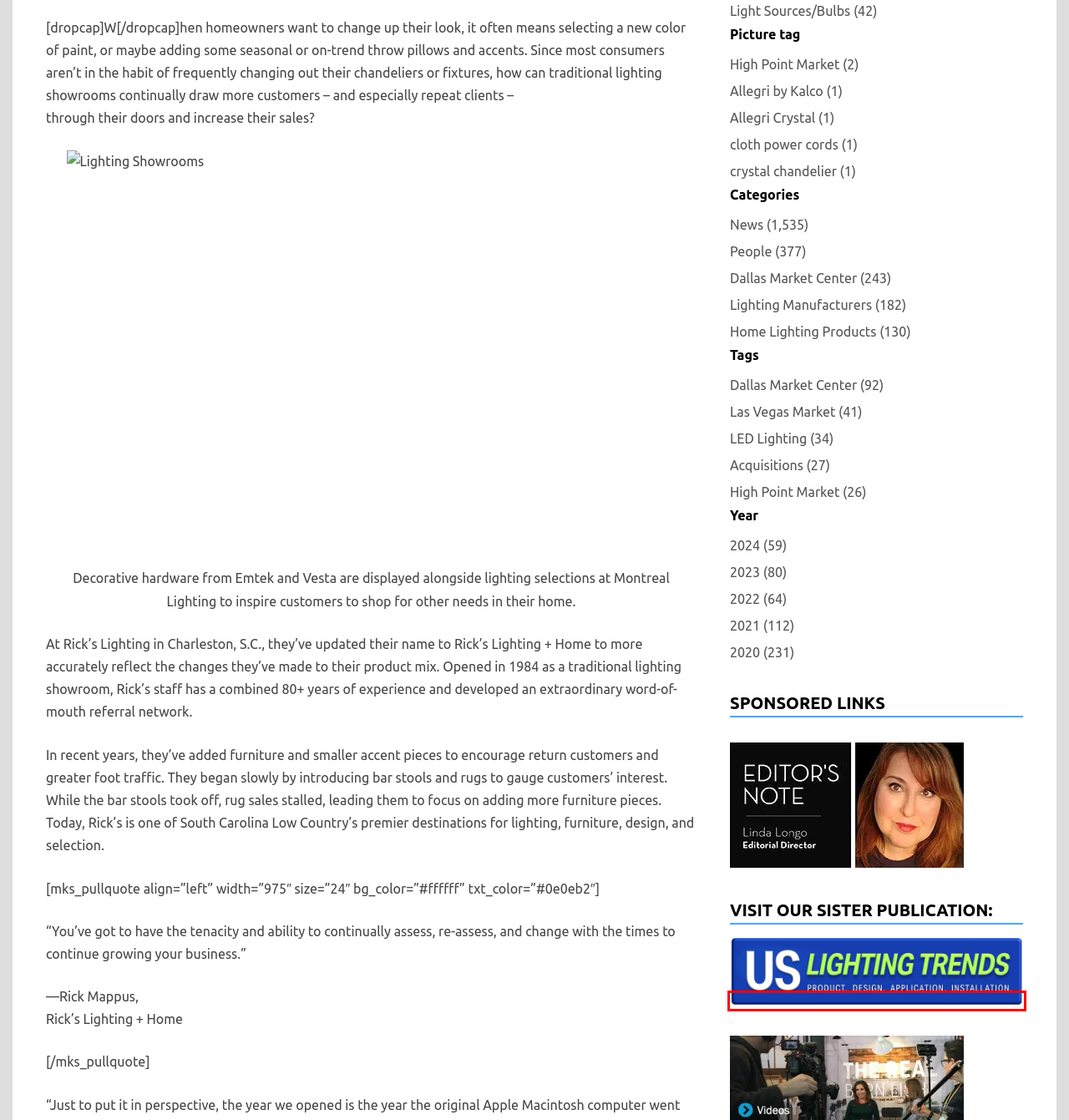Review the webpage screenshot and focus on the UI element within the red bounding box. Select the best-matching webpage description for the new webpage that follows after clicking the highlighted element. Here are the candidates:
A. Home - US Lighting Trends
B. People Archives -
C. Features Archives -
D. On The Mark Archives -
E. Videos -
F. Home Lighting Products Archives -
G. Residential Lighting & Decor Trends Archives -
H. Blog Tool, Publishing Platform, and CMS – WordPress.org

A